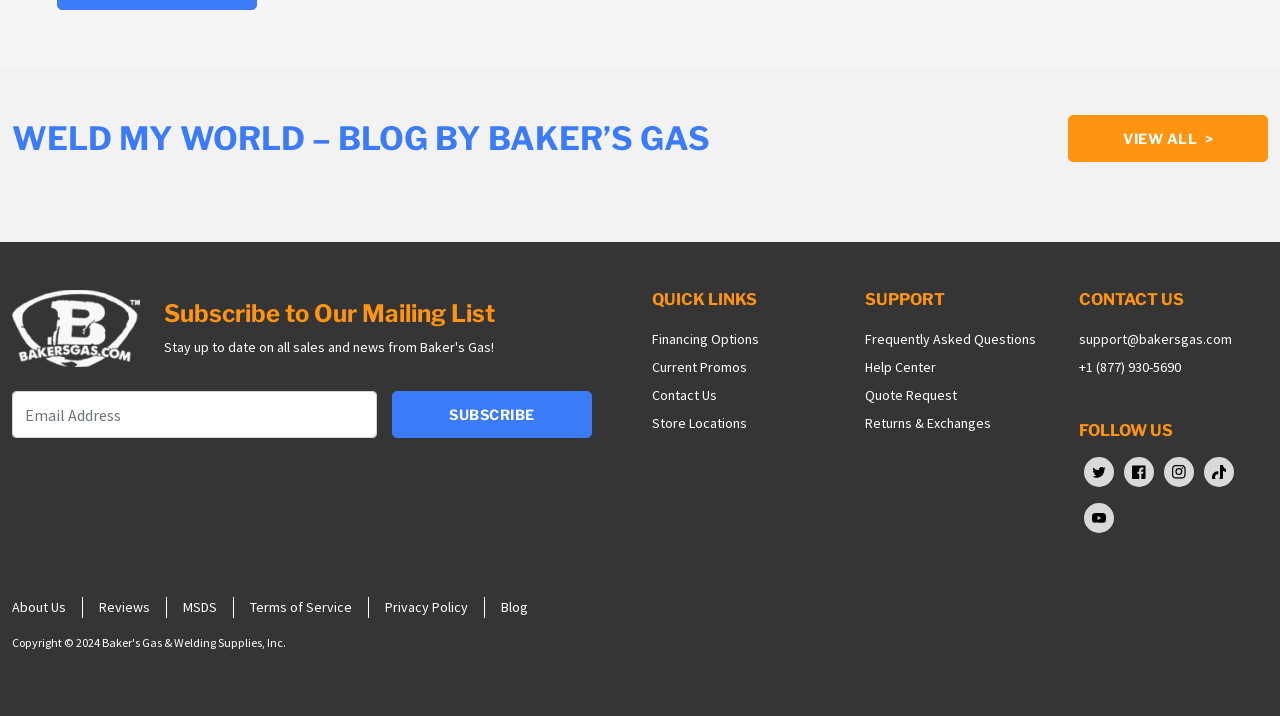Please reply with a single word or brief phrase to the question: 
What social media platforms can I follow?

Twitter, Facebook, Instagram, TikTok, YouTube